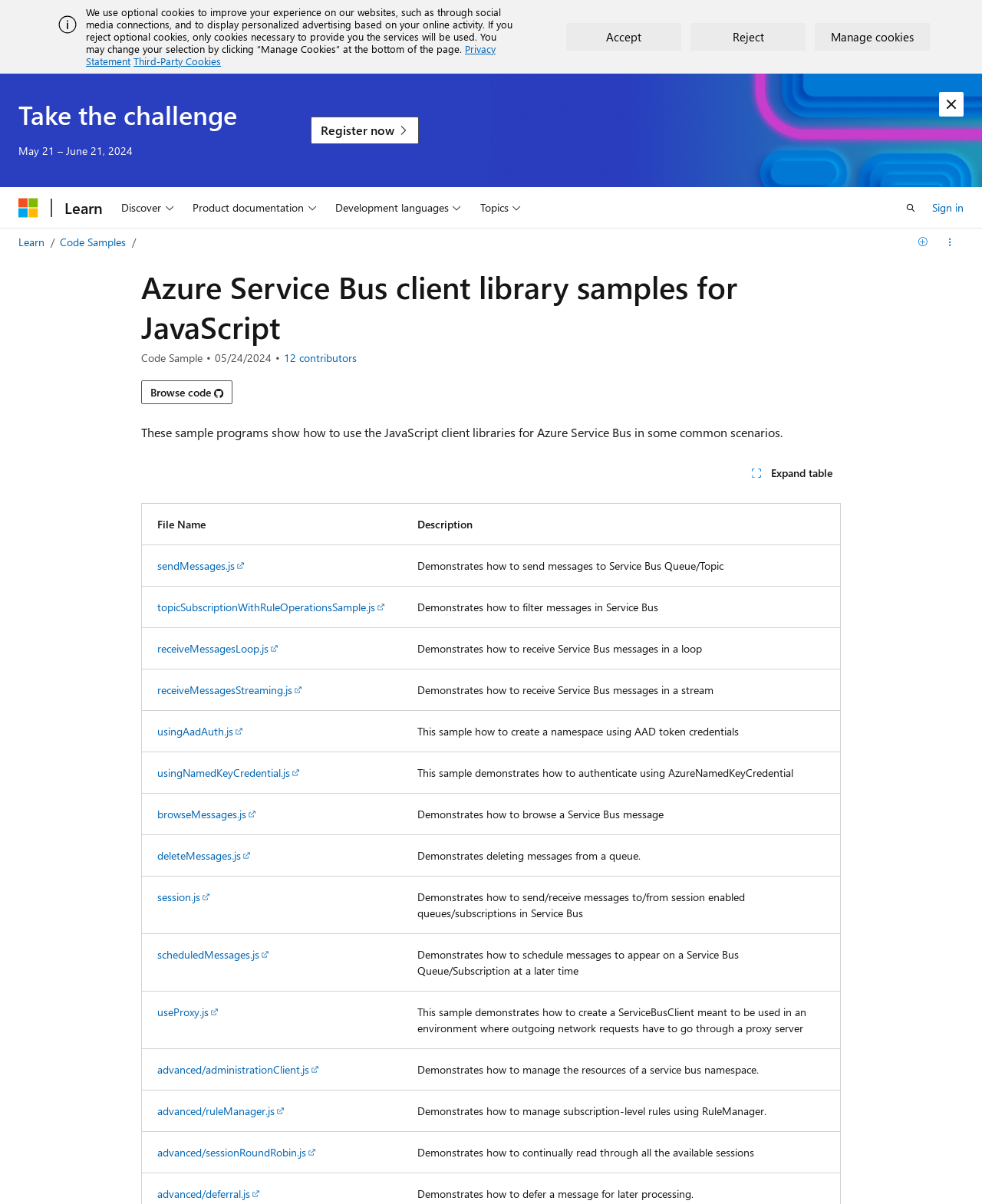From the webpage screenshot, predict the bounding box coordinates (top-left x, top-left y, bottom-right x, bottom-right y) for the UI element described here: Development languages

[0.335, 0.155, 0.476, 0.189]